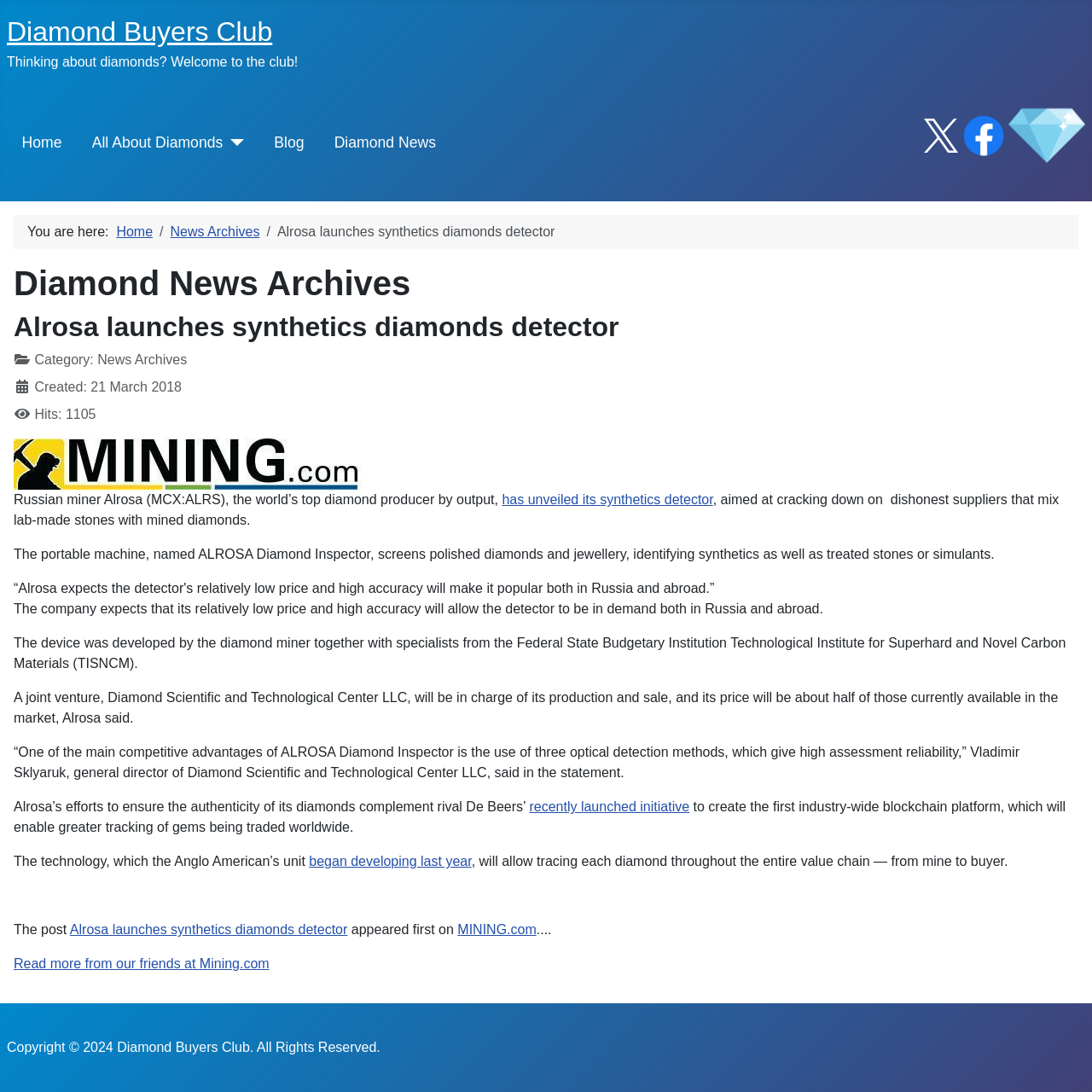Identify the bounding box coordinates of the region I need to click to complete this instruction: "View Supplier Profile".

None